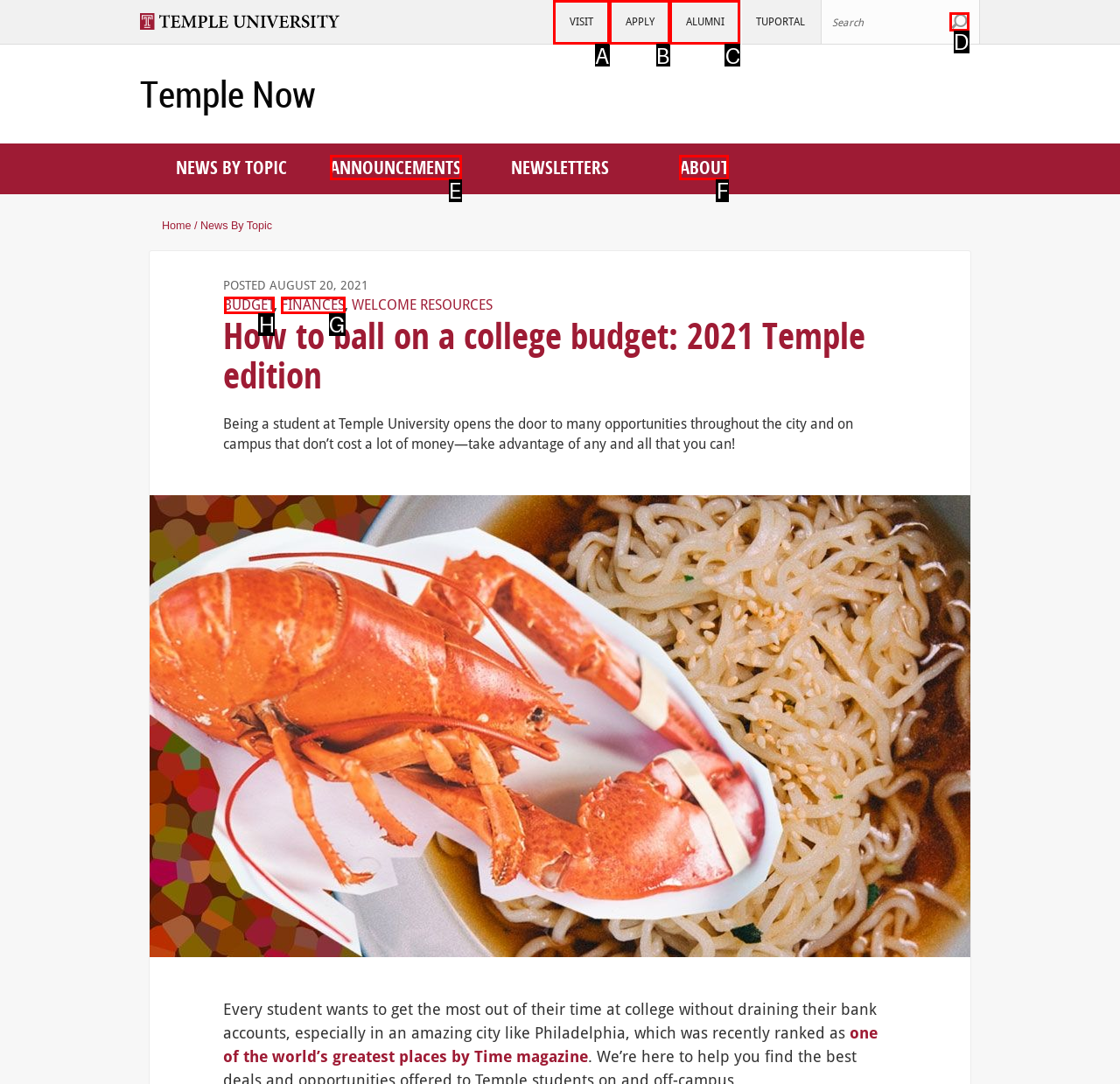Identify the HTML element you need to click to achieve the task: Read about budget. Respond with the corresponding letter of the option.

H